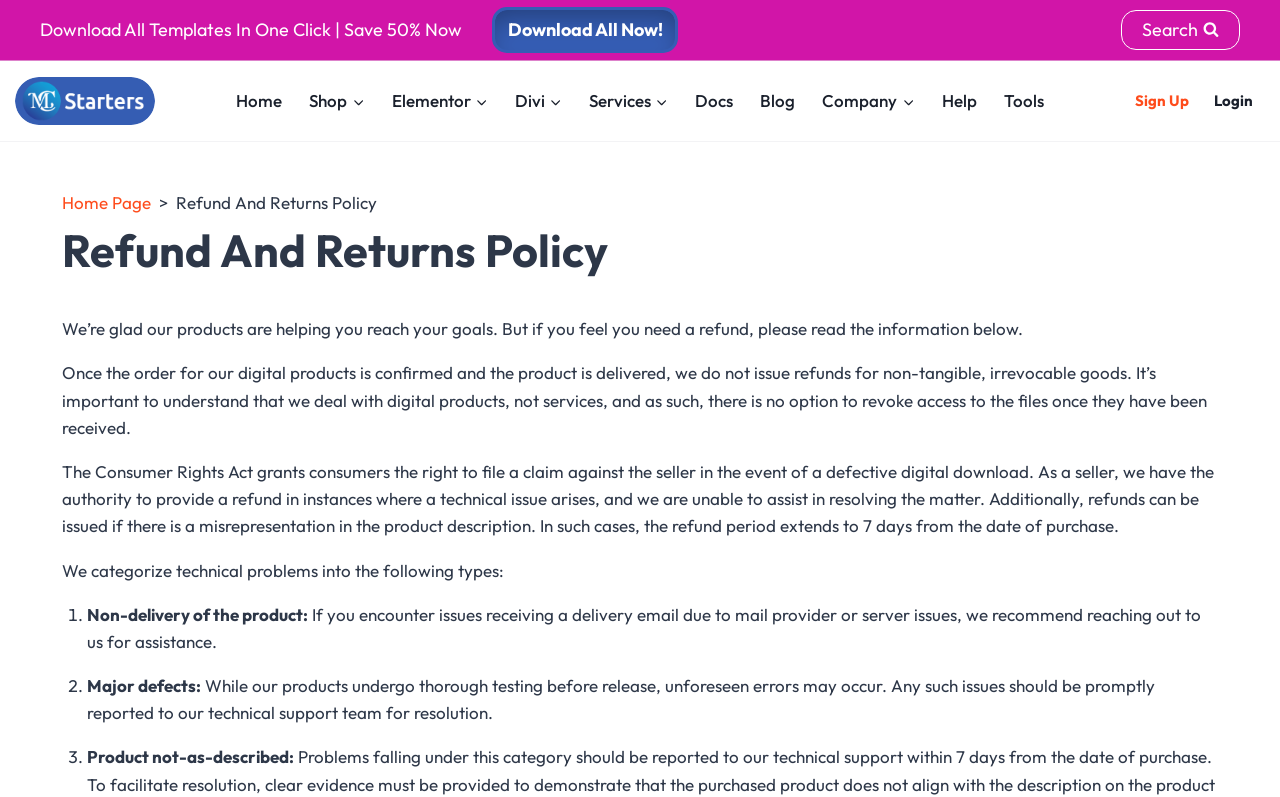Respond to the following query with just one word or a short phrase: 
What is the recommended action for non-delivery of a product?

Reach out to us for assistance